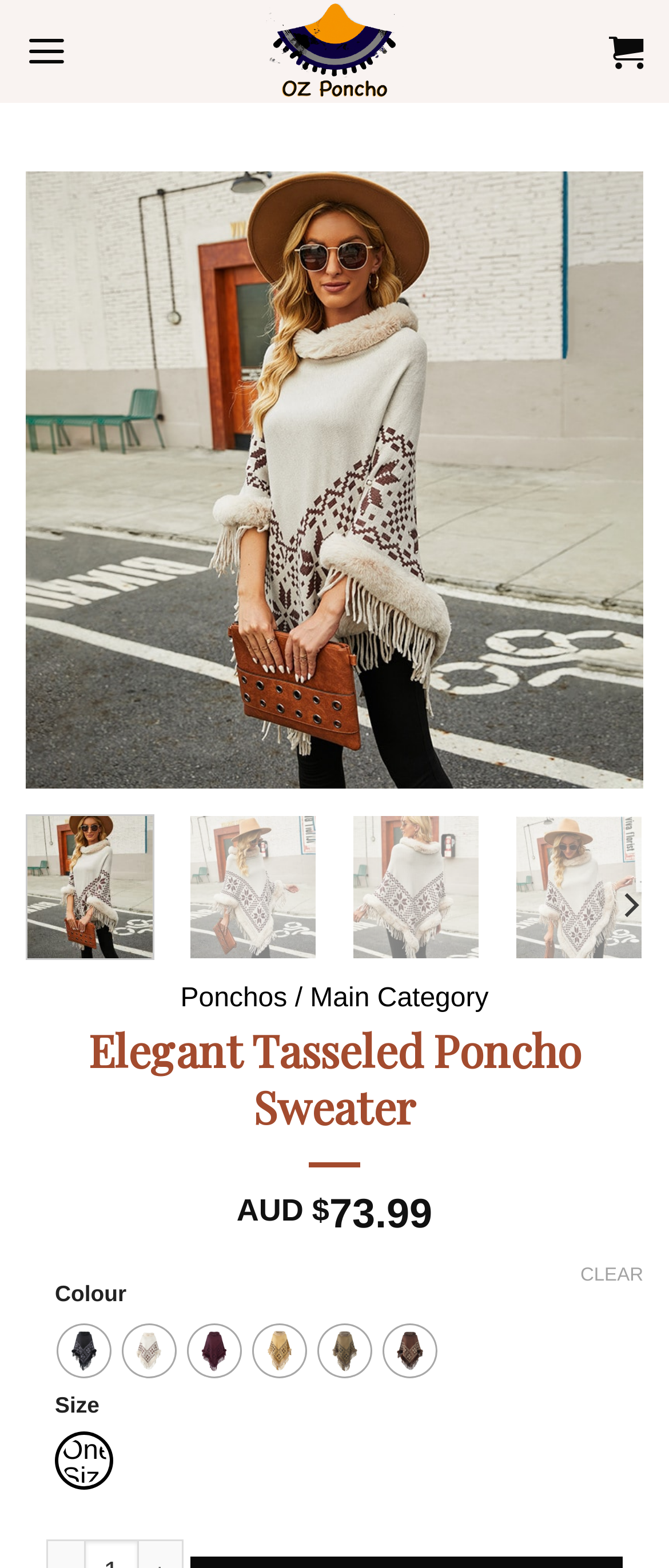Determine the bounding box coordinates for the HTML element described here: "title="OZ Poncho"".

[0.269, 0.0, 0.731, 0.066]